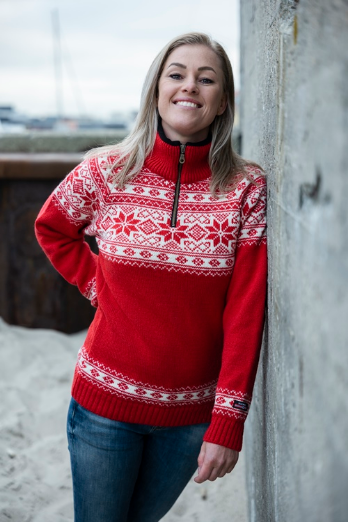What type of pants is the woman wearing?
Answer the question with a thorough and detailed explanation.

The caption states that the woman pairs the sweater with 'casual blue jeans', which suggests a relaxed and informal style.